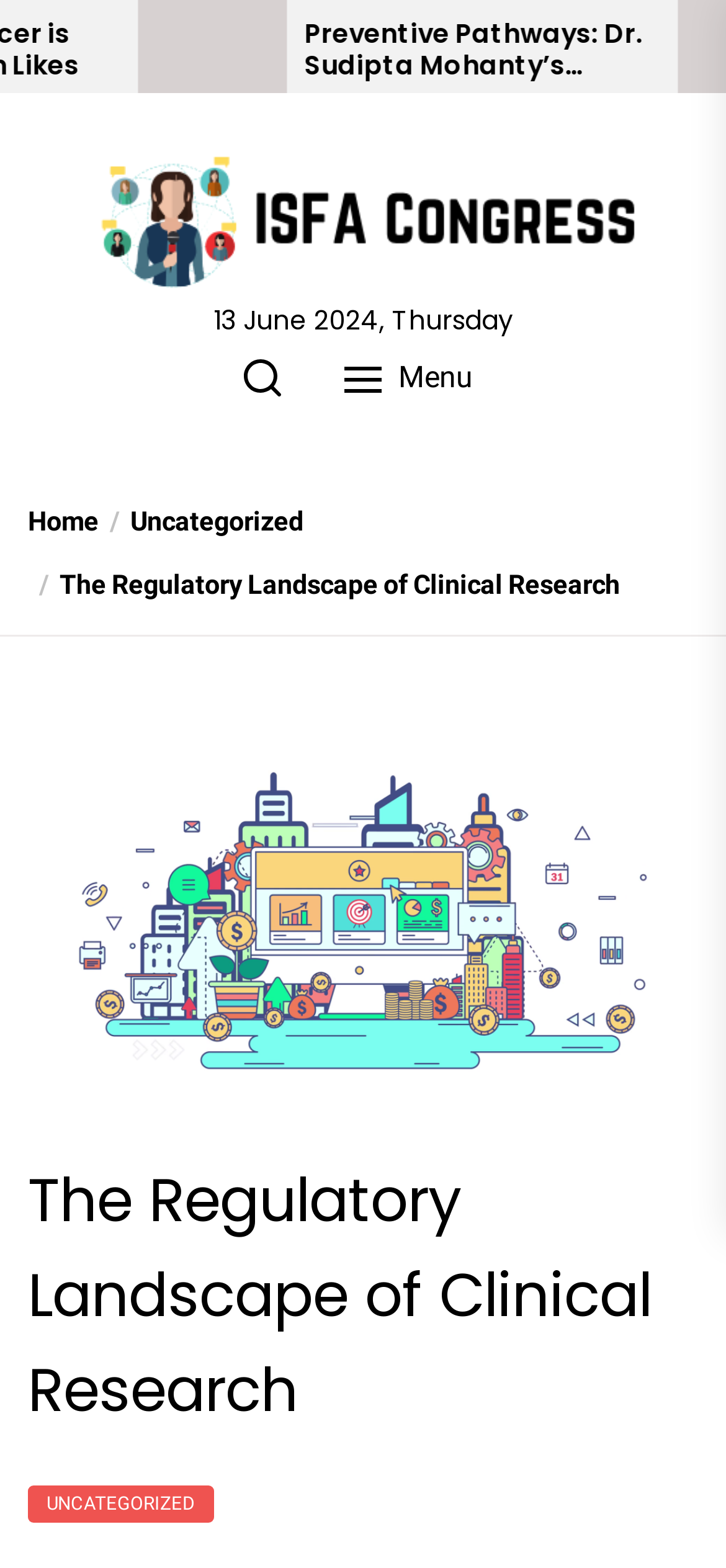Bounding box coordinates must be specified in the format (top-left x, top-left y, bottom-right x, bottom-right y). All values should be floating point numbers between 0 and 1. What are the bounding box coordinates of the UI element described as: Uncategorized

[0.038, 0.947, 0.295, 0.971]